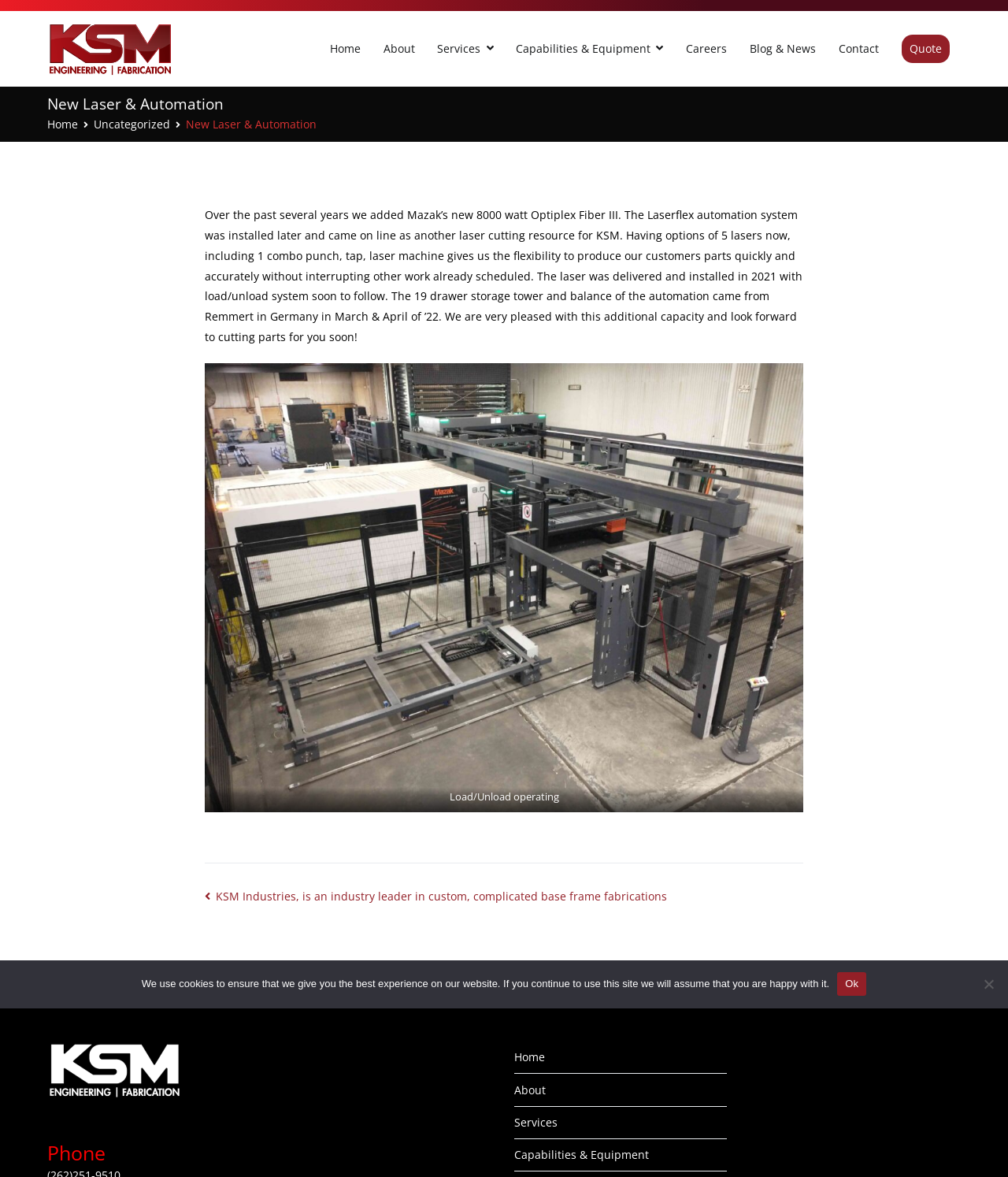Determine the bounding box coordinates of the target area to click to execute the following instruction: "View the Load/Unload operating figure."

[0.203, 0.309, 0.797, 0.69]